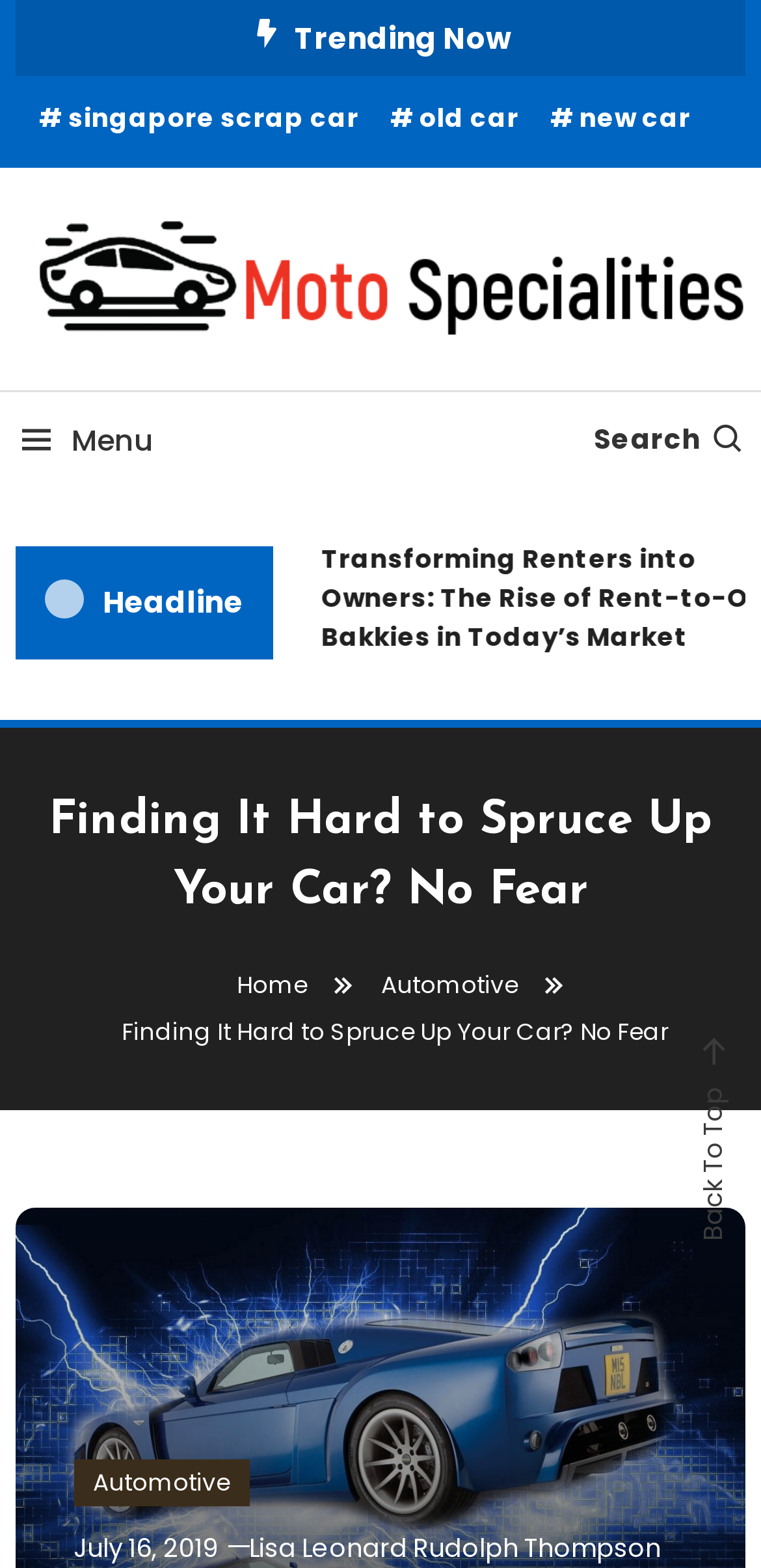Provide the bounding box coordinates for the area that should be clicked to complete the instruction: "Go back to home page".

[0.311, 0.617, 0.404, 0.638]